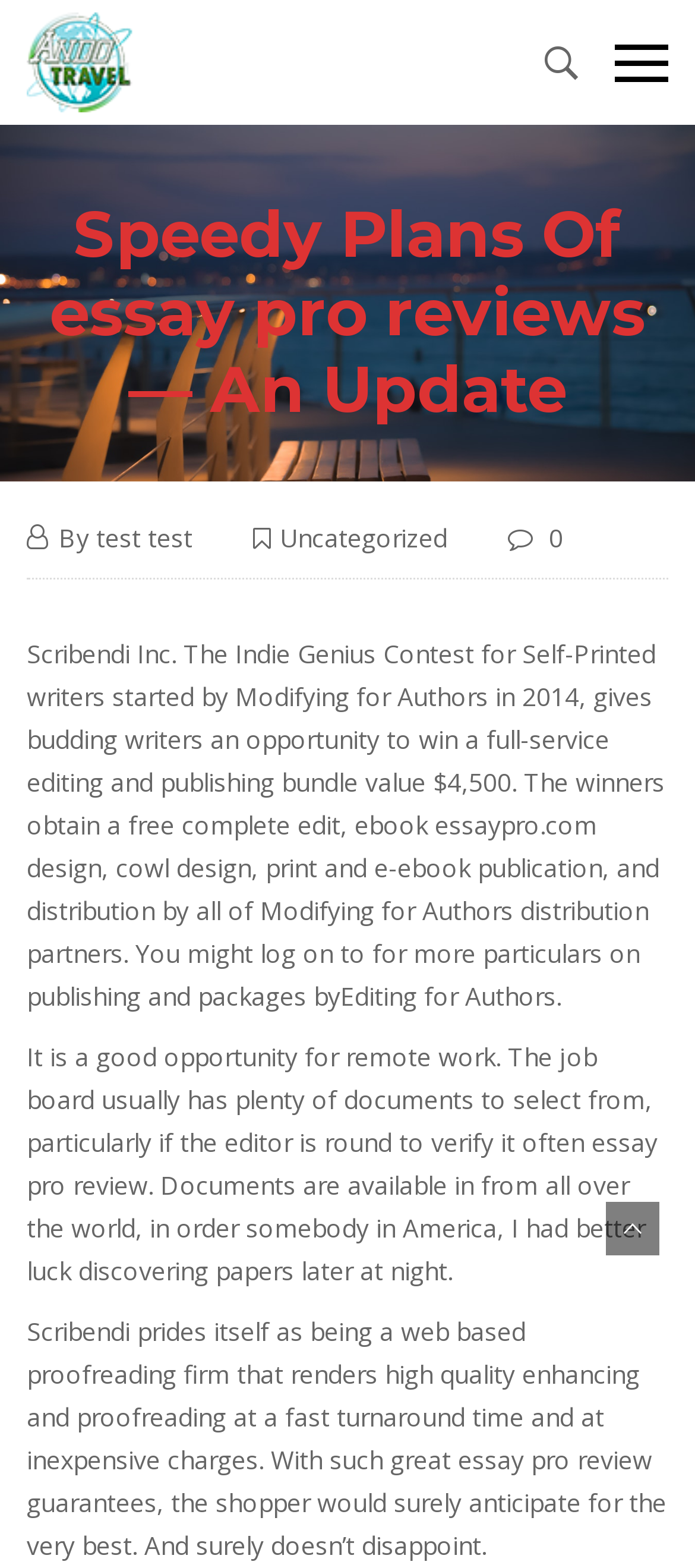Locate and extract the text of the main heading on the webpage.

Speedy Plans Of essay pro reviews — An Update